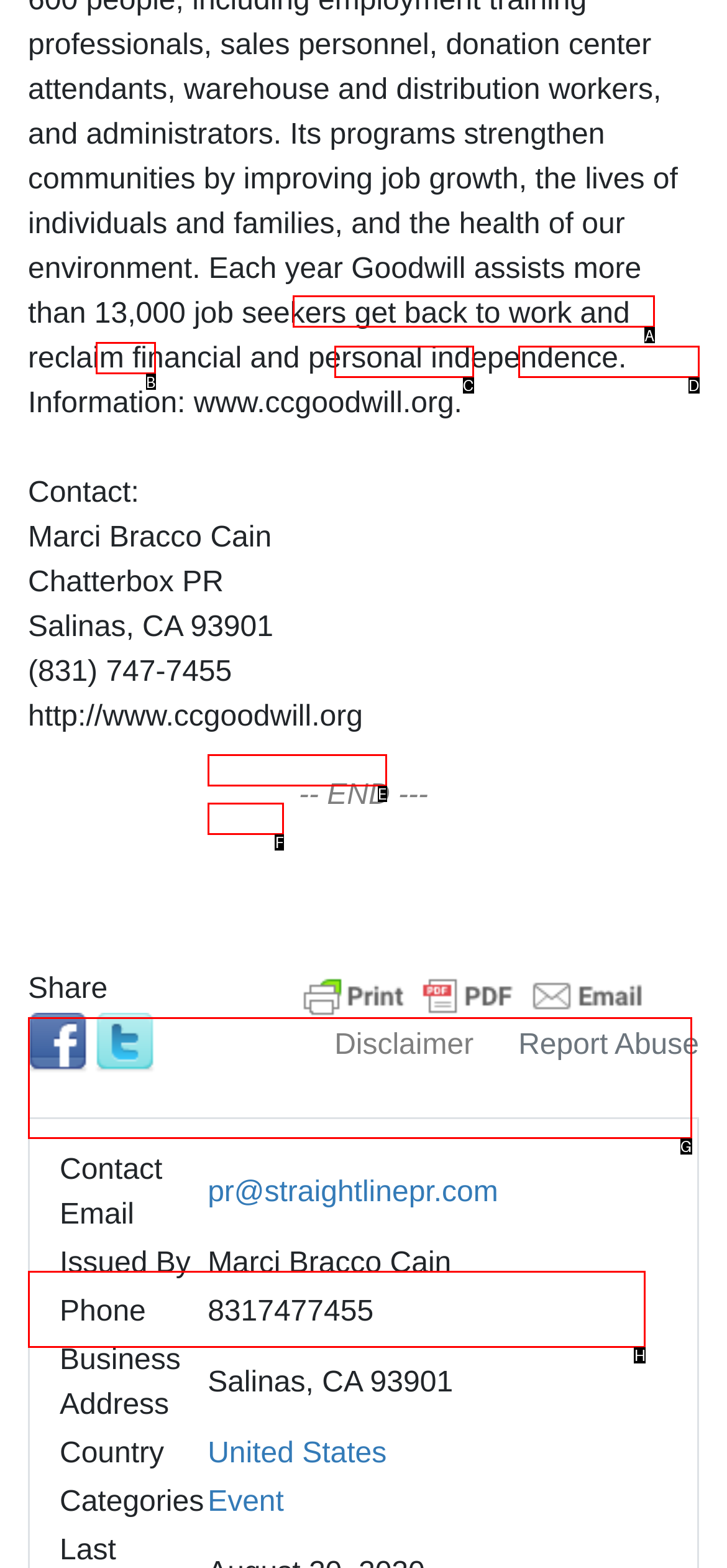Identify the letter of the option that best matches the following description: title="Printer Friendly and PDF". Respond with the letter directly.

A